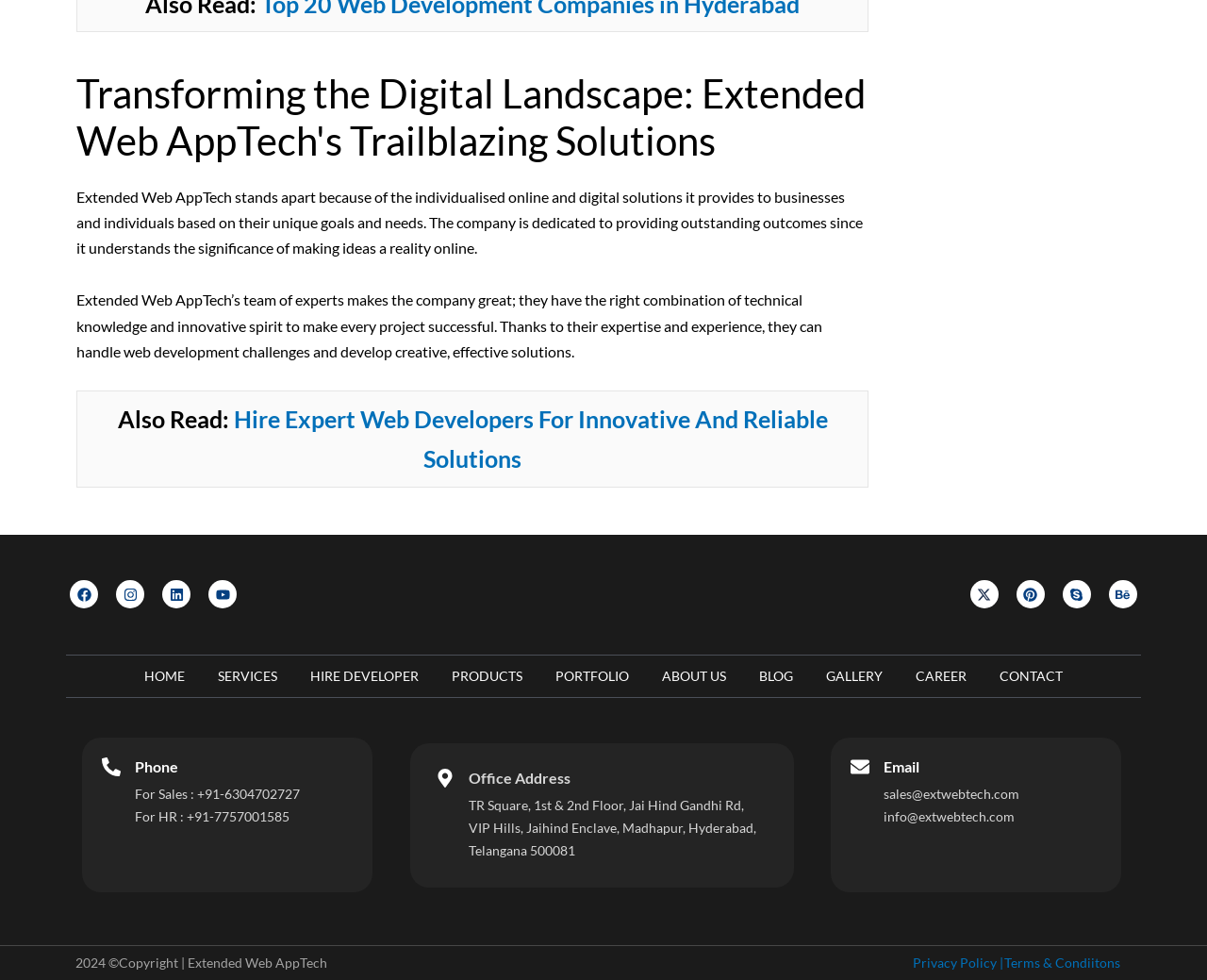Locate the bounding box coordinates of the UI element described by: "Instagram". The bounding box coordinates should consist of four float numbers between 0 and 1, i.e., [left, top, right, bottom].

[0.096, 0.592, 0.12, 0.621]